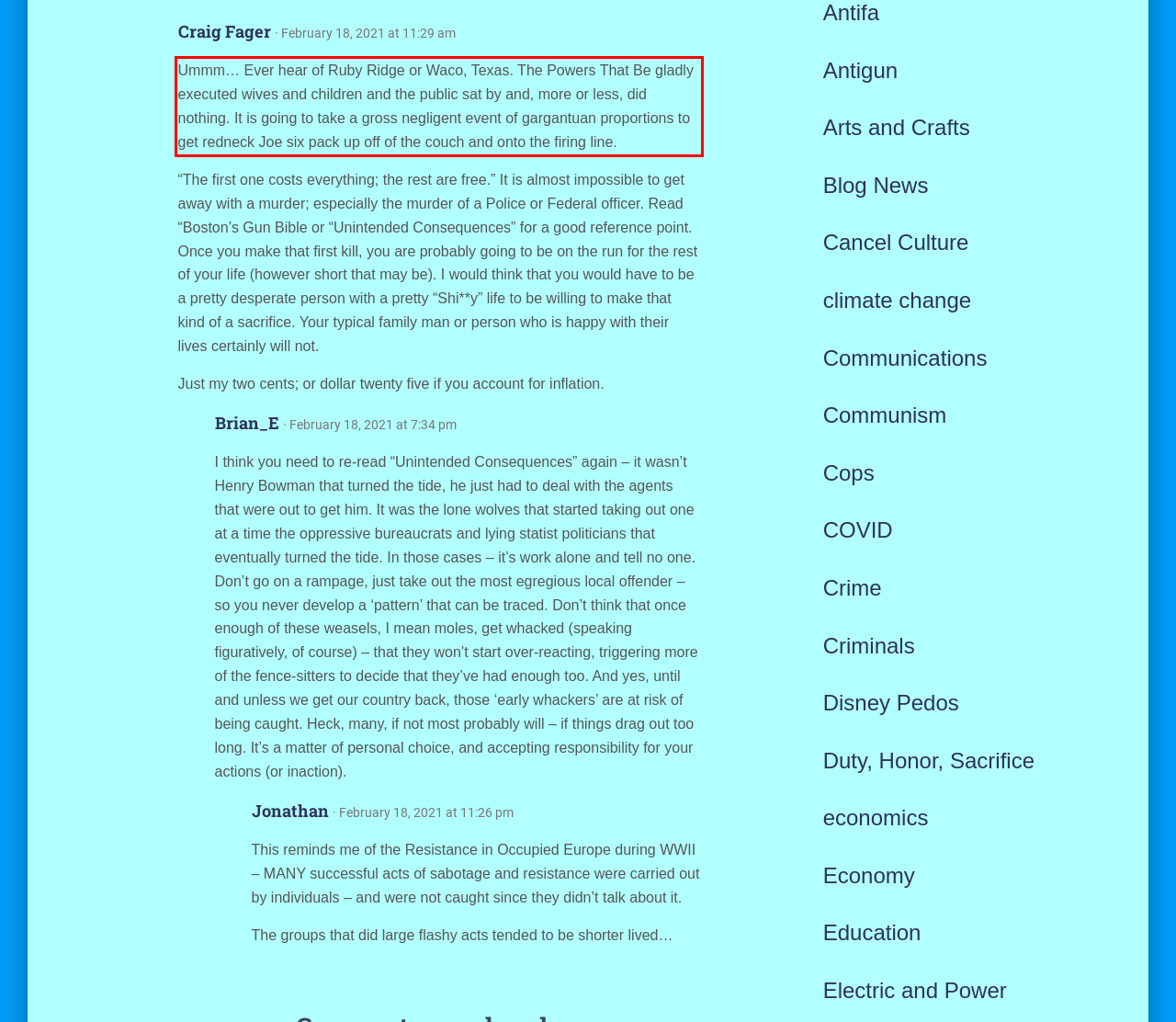Analyze the webpage screenshot and use OCR to recognize the text content in the red bounding box.

Ummm… Ever hear of Ruby Ridge or Waco, Texas. The Powers That Be gladly executed wives and children and the public sat by and, more or less, did nothing. It is going to take a gross negligent event of gargantuan proportions to get redneck Joe six pack up off of the couch and onto the firing line.